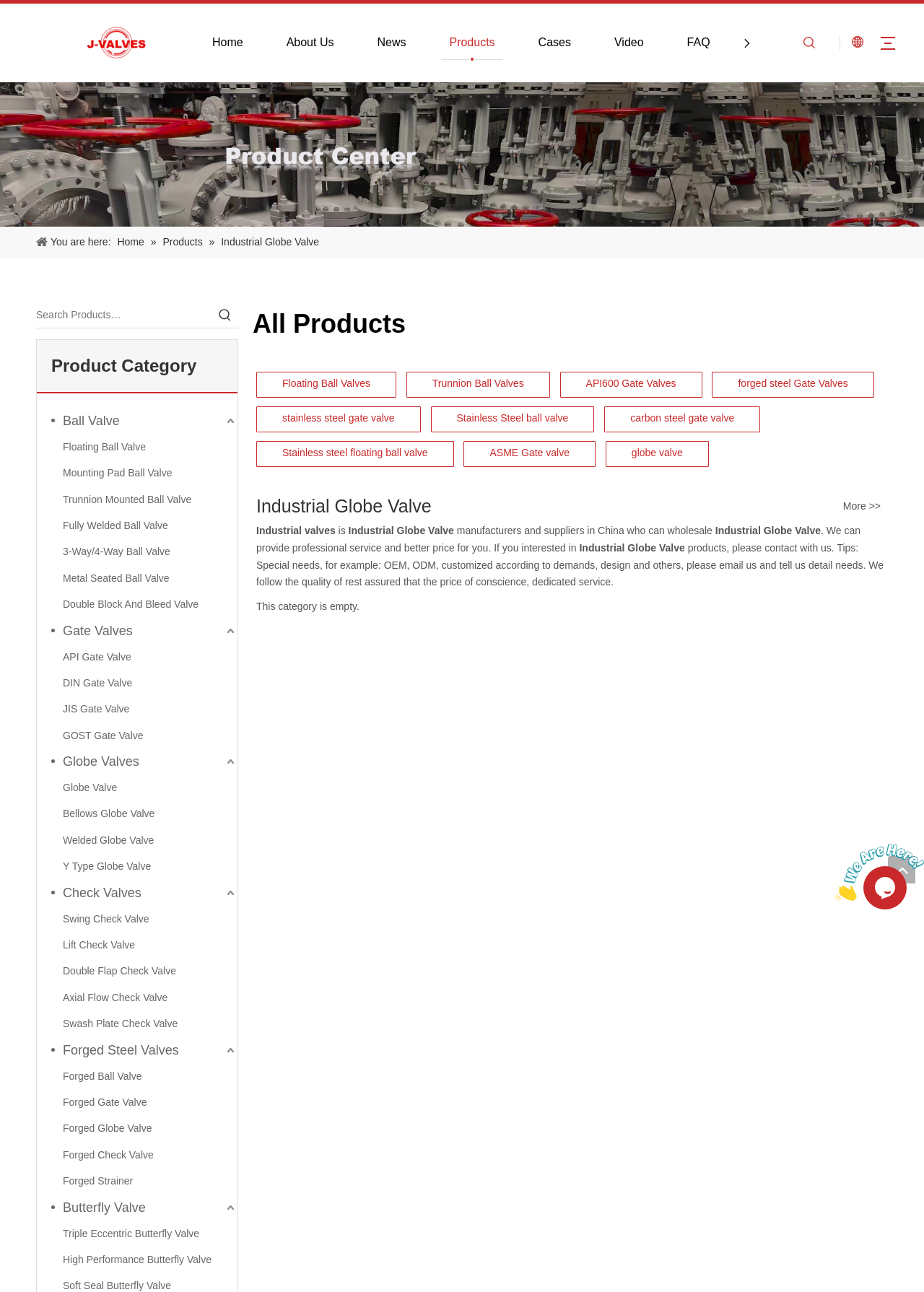Give the bounding box coordinates for the element described by: "Double Block And Bleed Valve".

[0.068, 0.458, 0.257, 0.478]